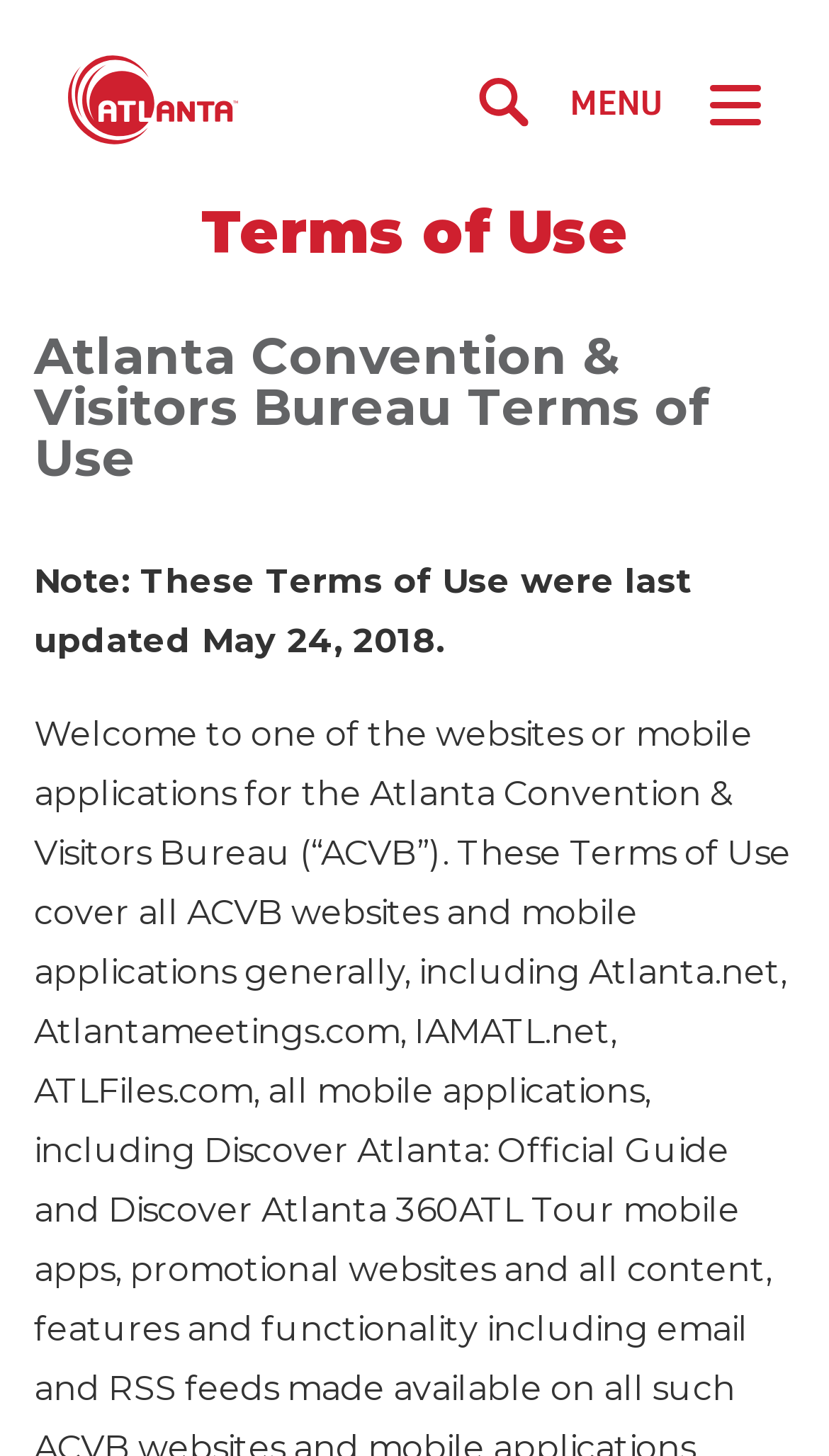Find the bounding box coordinates for the area that must be clicked to perform this action: "Click the CONTACT US link".

[0.123, 0.824, 0.415, 0.854]